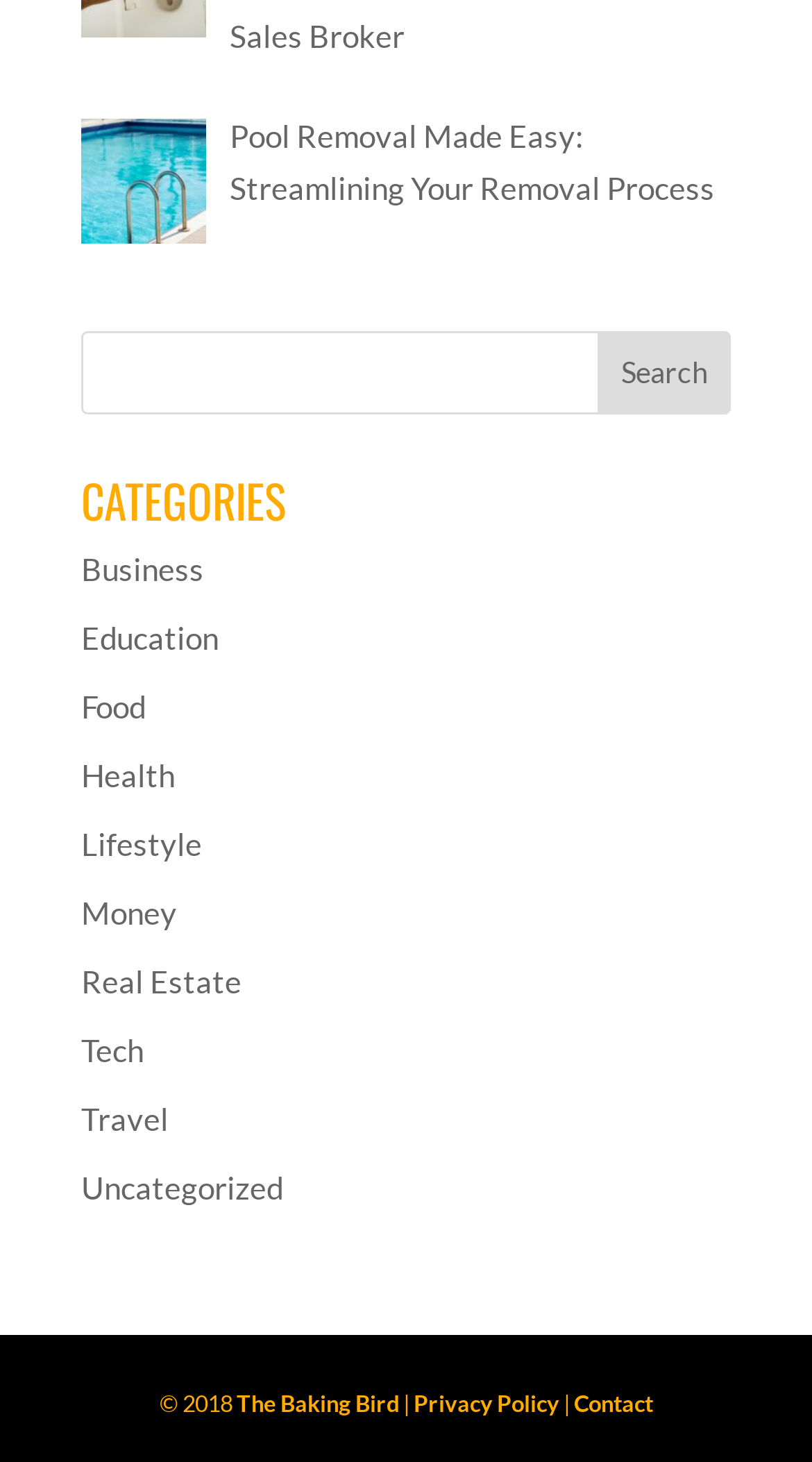Please identify the bounding box coordinates of the element that needs to be clicked to perform the following instruction: "Go to Real Estate page".

[0.1, 0.658, 0.297, 0.683]